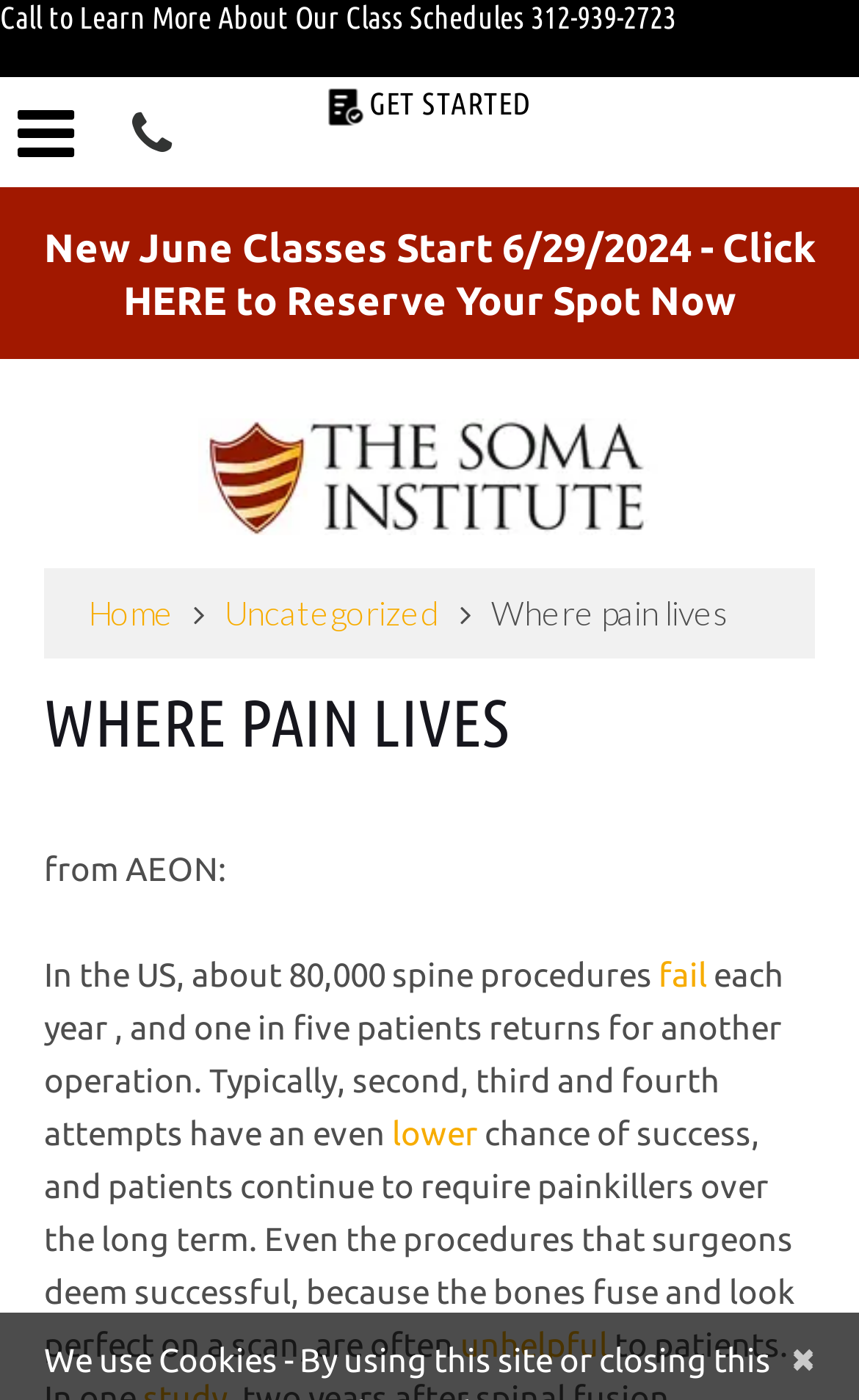Give a comprehensive overview of the webpage, including key elements.

The webpage appears to be a blog or article page from The Soma Institute, a massage therapy school in Chicago, IL. At the top of the page, there is a navigation bar with links to "New June Classes" and a call-to-action to learn more about class schedules. Below the navigation bar, there is a prominent image with a link to "Apply Online" to The Soma Institute.

The main content of the page is an article titled "Where pain lives". The title is displayed in a large font size, and below it, there is a subtitle "from AEON:" followed by a brief summary of the article. The summary mentions that about 80,000 spine procedures fail each year in the US, and one in five patients returns for another operation.

The article continues with a discussion on the low success rate of spine procedures, with links to specific terms such as "fail" and "lower" chance of success. The text also mentions that even successful procedures often leave patients requiring painkillers over the long term.

On the right side of the page, there are links to other sections of the website, including "Home" and "Uncategorized". At the bottom of the page, there is a button with an "×" symbol, likely used to close a modal window or notification.

Overall, the webpage appears to be a informative article on the topic of spine procedures and pain management, with a focus on the limitations of traditional medical approaches and potentially promoting alternative therapies offered by The Soma Institute.